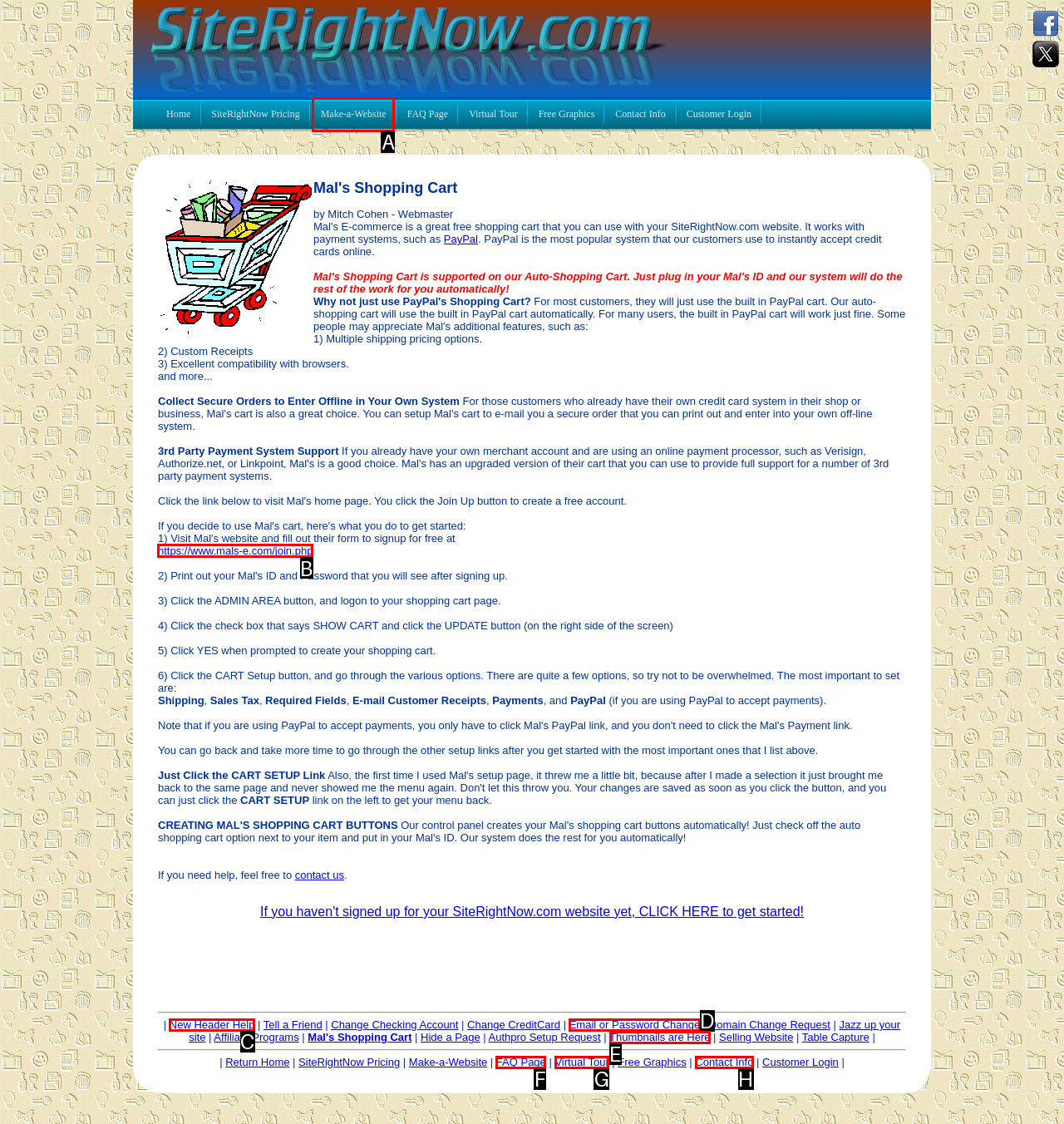For the task "Visit Mal's home page", which option's letter should you click? Answer with the letter only.

B